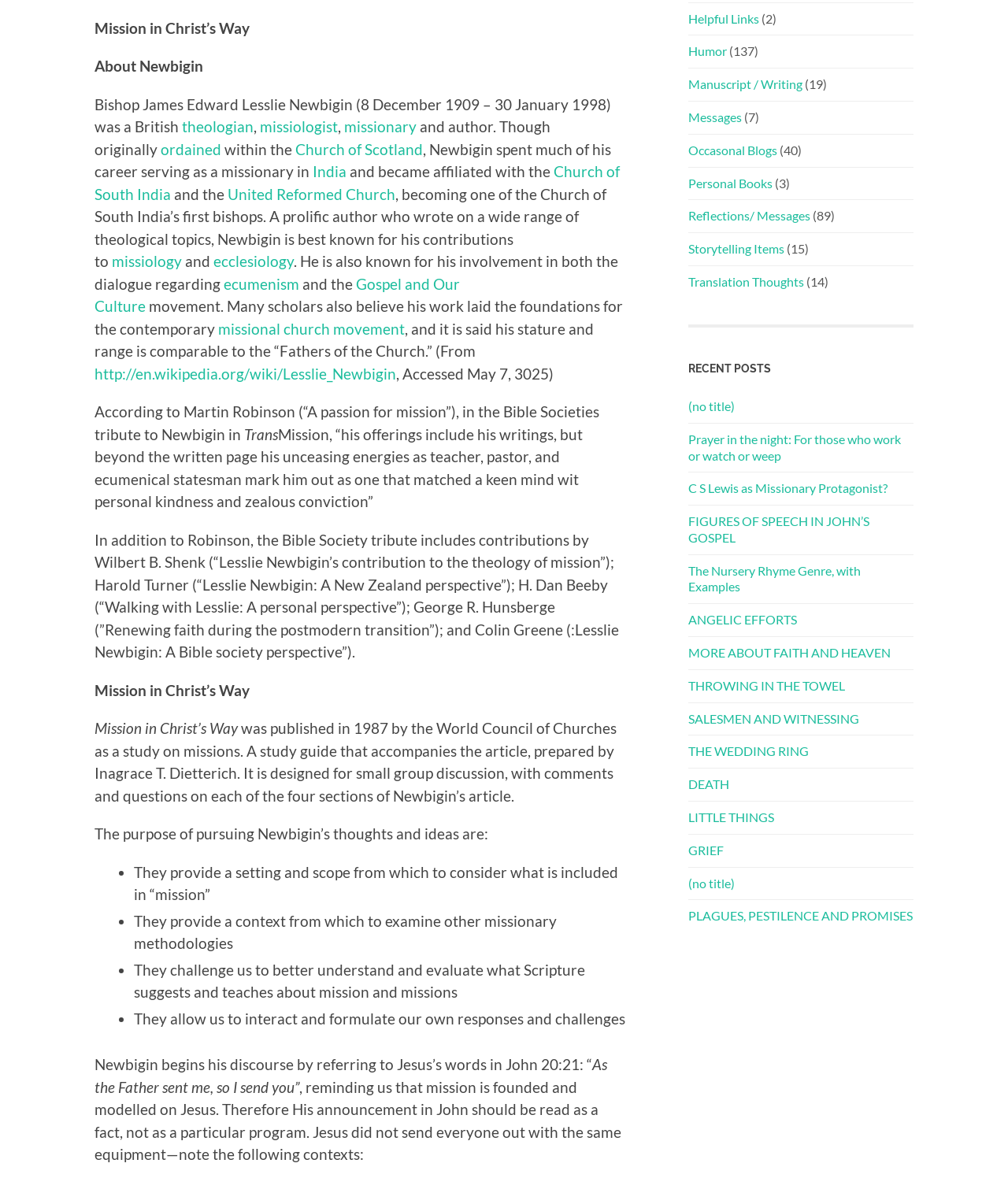Identify the bounding box for the described UI element. Provide the coordinates in (top-left x, top-left y, bottom-right x, bottom-right y) format with values ranging from 0 to 1: MORE ABOUT FAITH AND HEAVEN

[0.683, 0.548, 0.884, 0.56]